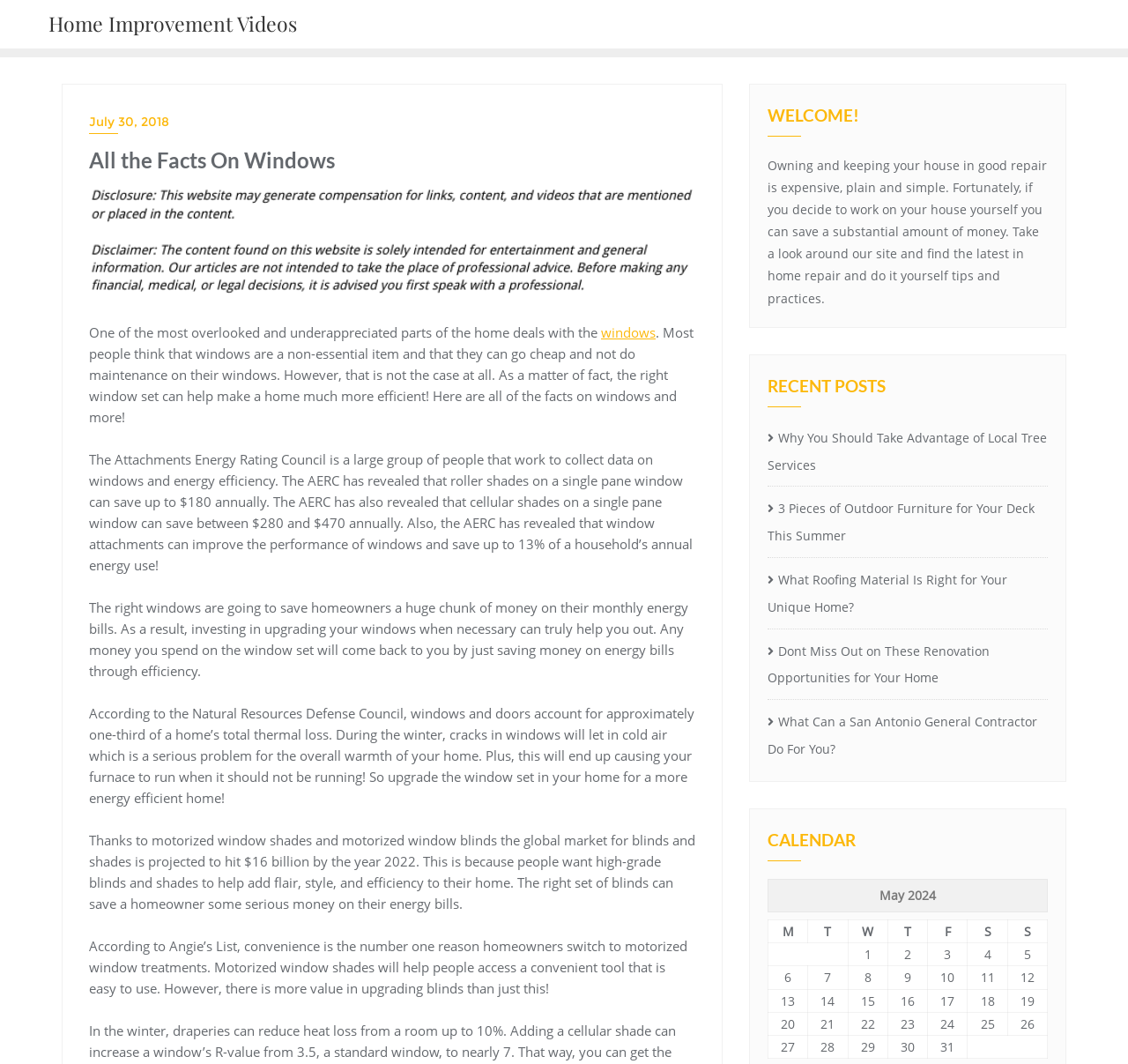Find the bounding box coordinates corresponding to the UI element with the description: "Home Improvement Videos". The coordinates should be formatted as [left, top, right, bottom], with values as floats between 0 and 1.

[0.043, 0.0, 0.263, 0.045]